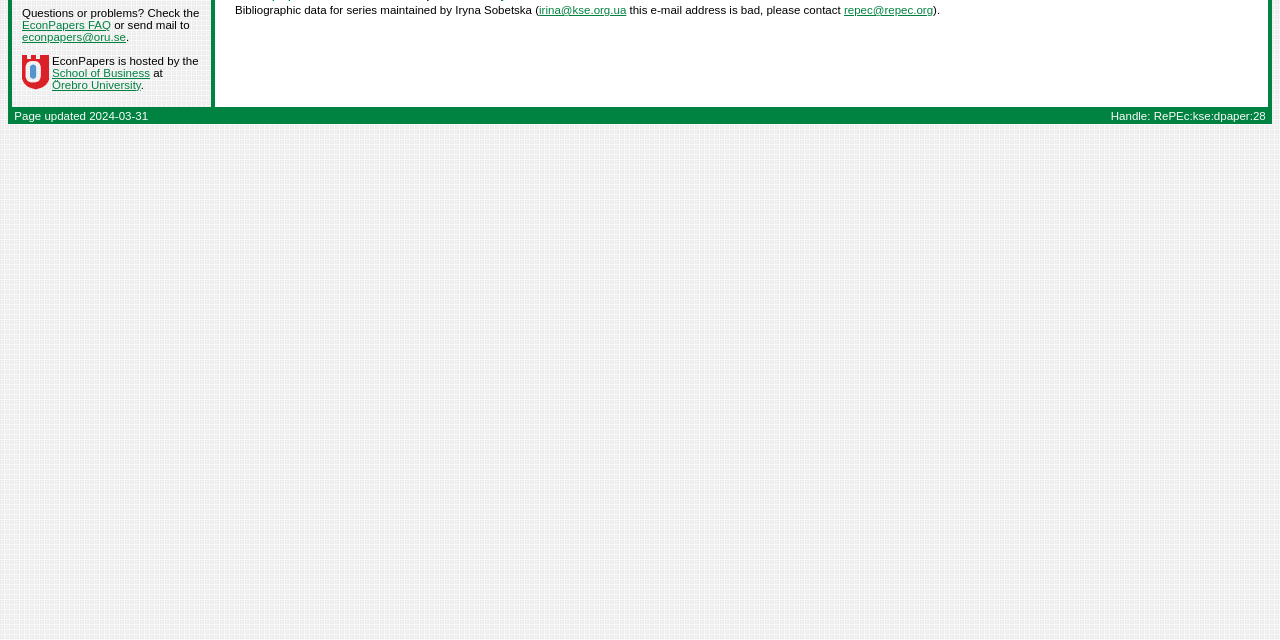Using the given element description, provide the bounding box coordinates (top-left x, top-left y, bottom-right x, bottom-right y) for the corresponding UI element in the screenshot: irina@kse.org.ua

[0.421, 0.006, 0.489, 0.025]